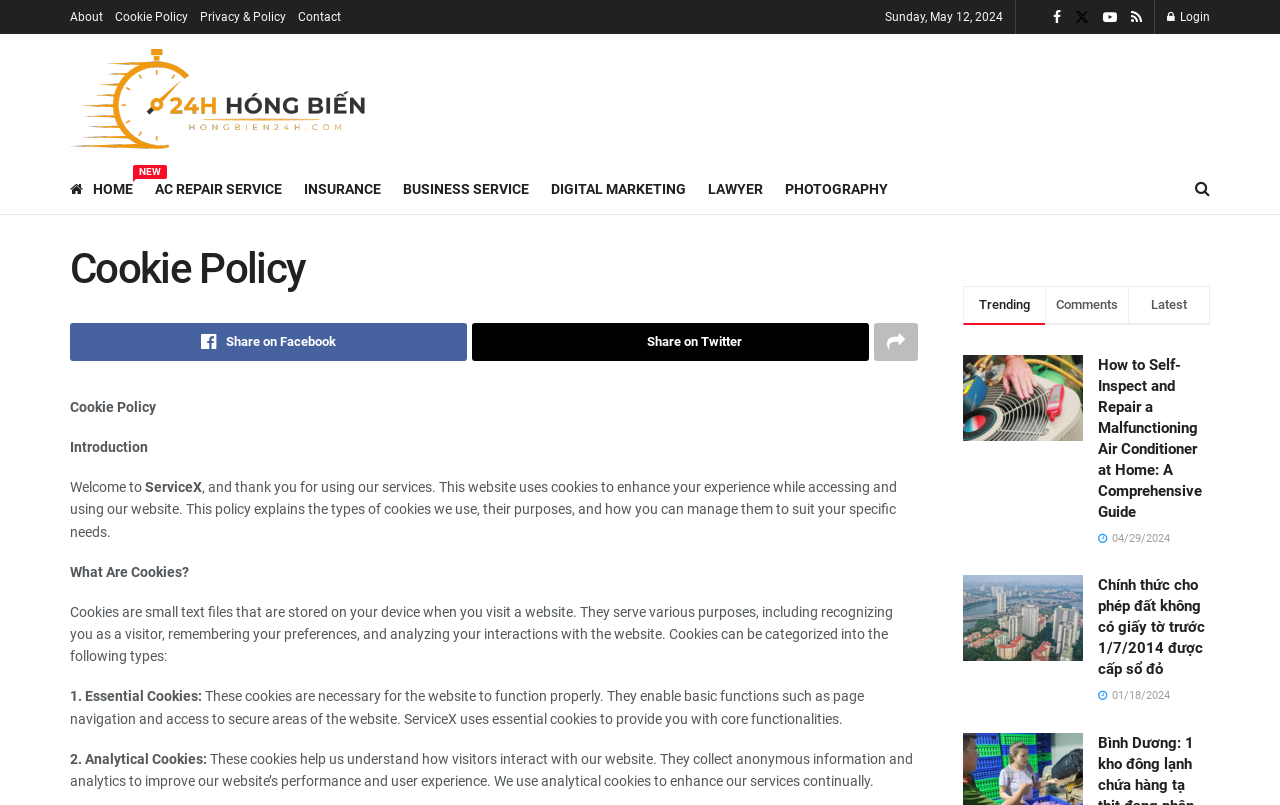Identify the bounding box coordinates of the area that should be clicked in order to complete the given instruction: "Click on How to Self-Inspect and Repair a Malfunctioning Air Conditioner at Home: A Comprehensive Guide link". The bounding box coordinates should be four float numbers between 0 and 1, i.e., [left, top, right, bottom].

[0.752, 0.441, 0.846, 0.548]